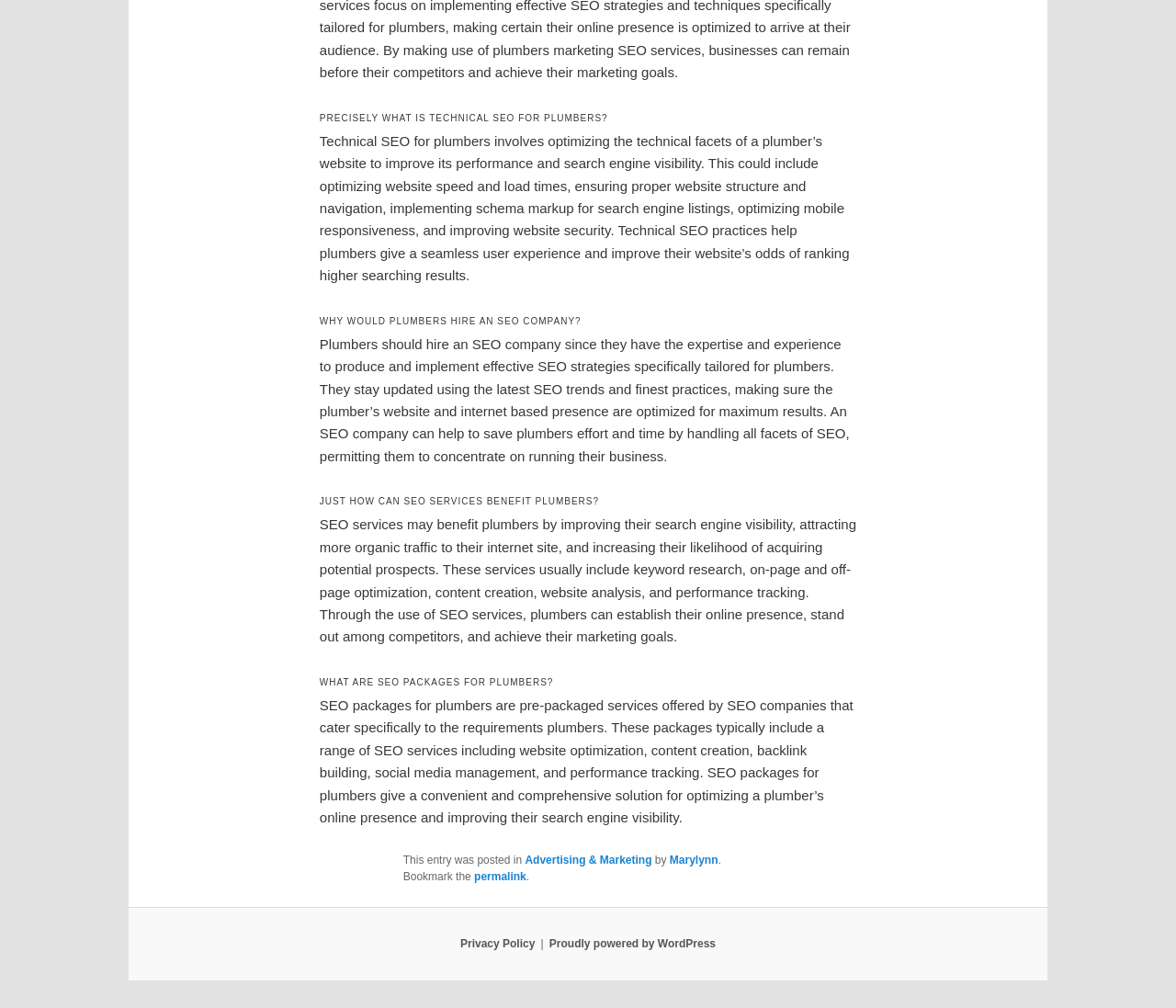Please analyze the image and give a detailed answer to the question:
What do SEO services include?

According to the webpage, SEO services may benefit plumbers by improving their search engine visibility, attracting more organic traffic to their website, and increasing their likelihood of acquiring potential prospects, and these services usually include keyword research, on-page and off-page optimization, content creation, website analysis, and performance tracking.